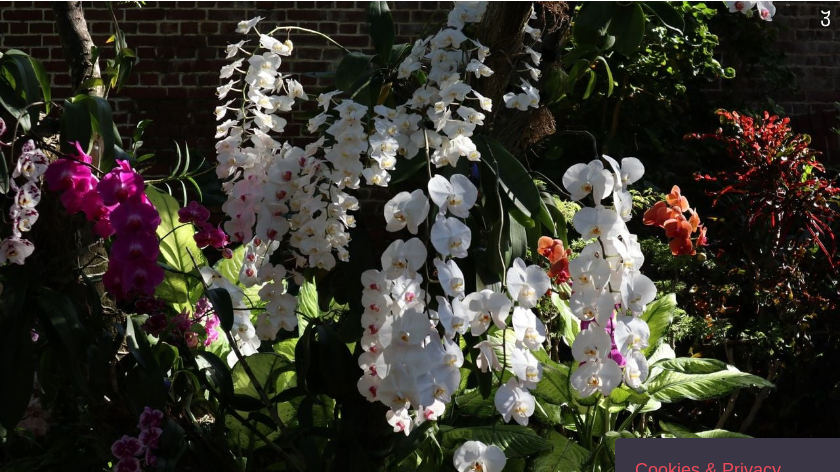Please reply to the following question with a single word or a short phrase:
What type of plants are surrounding the white orchids?

Deep pink orchids and tropical plants